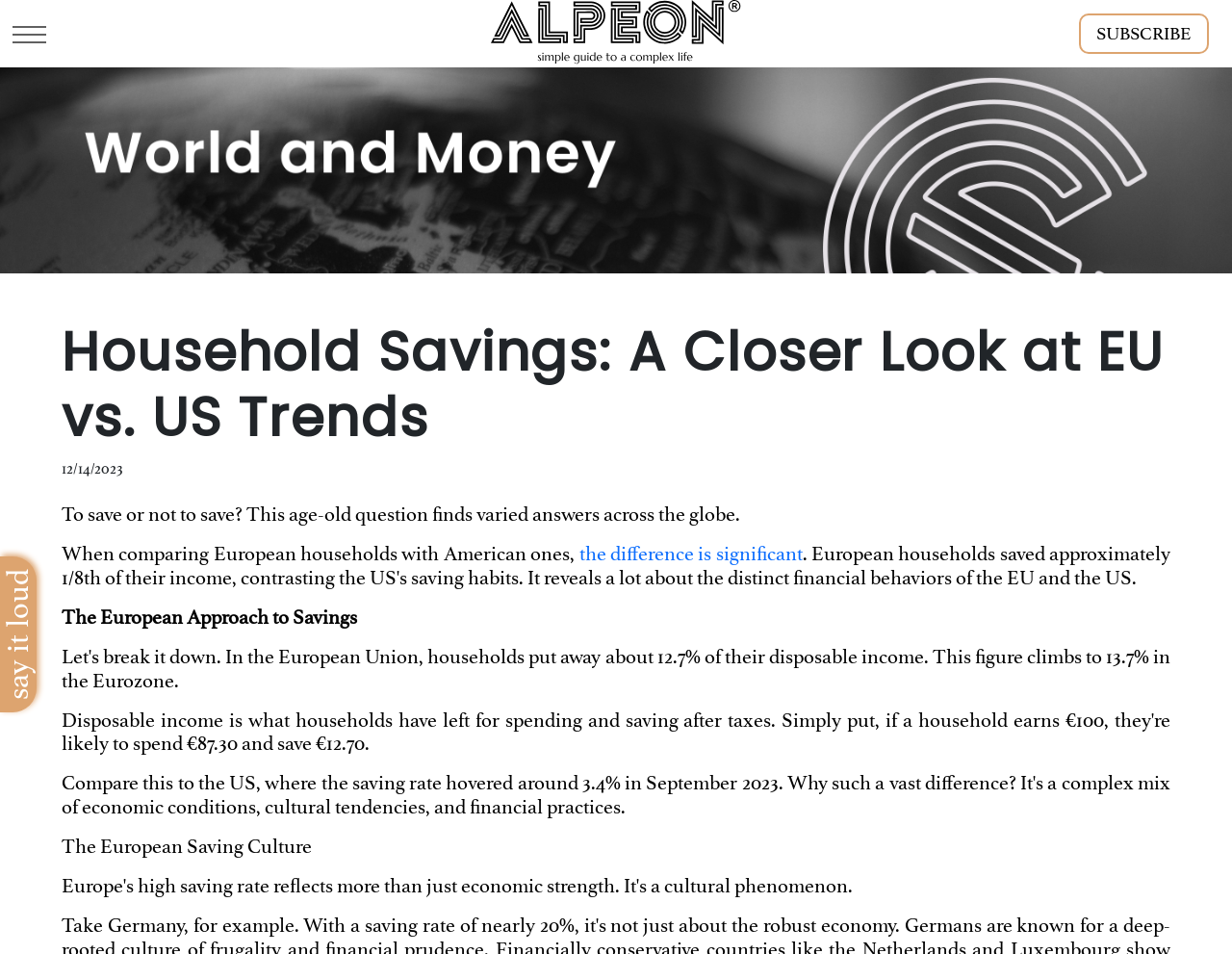Please respond in a single word or phrase: 
What is the name of the logo in the top-left corner?

alpeon-logo